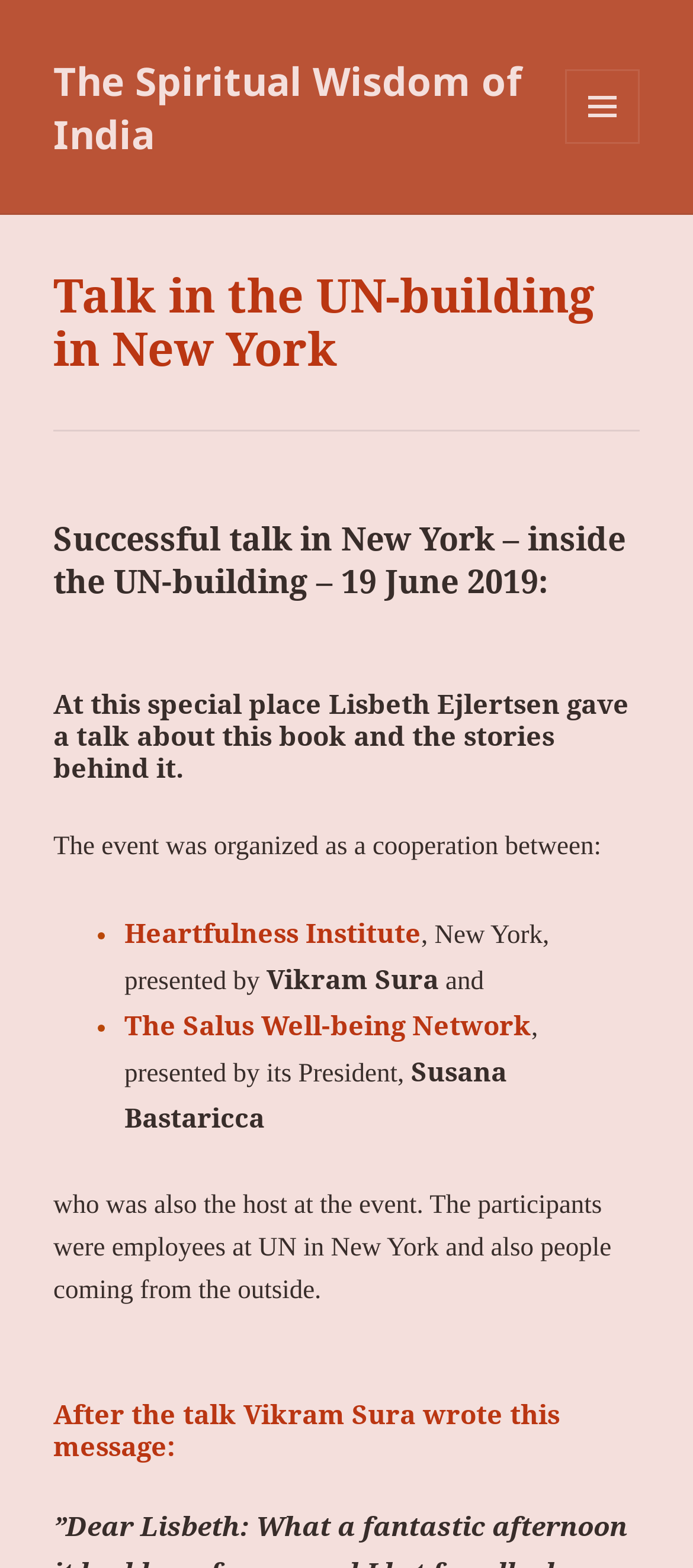From the details in the image, provide a thorough response to the question: Who presented the talk?

According to the text 'At this special place Lisbeth Ejlertsen gave a talk about this book and the stories behind it.', Lisbeth Ejlertsen presented the talk.